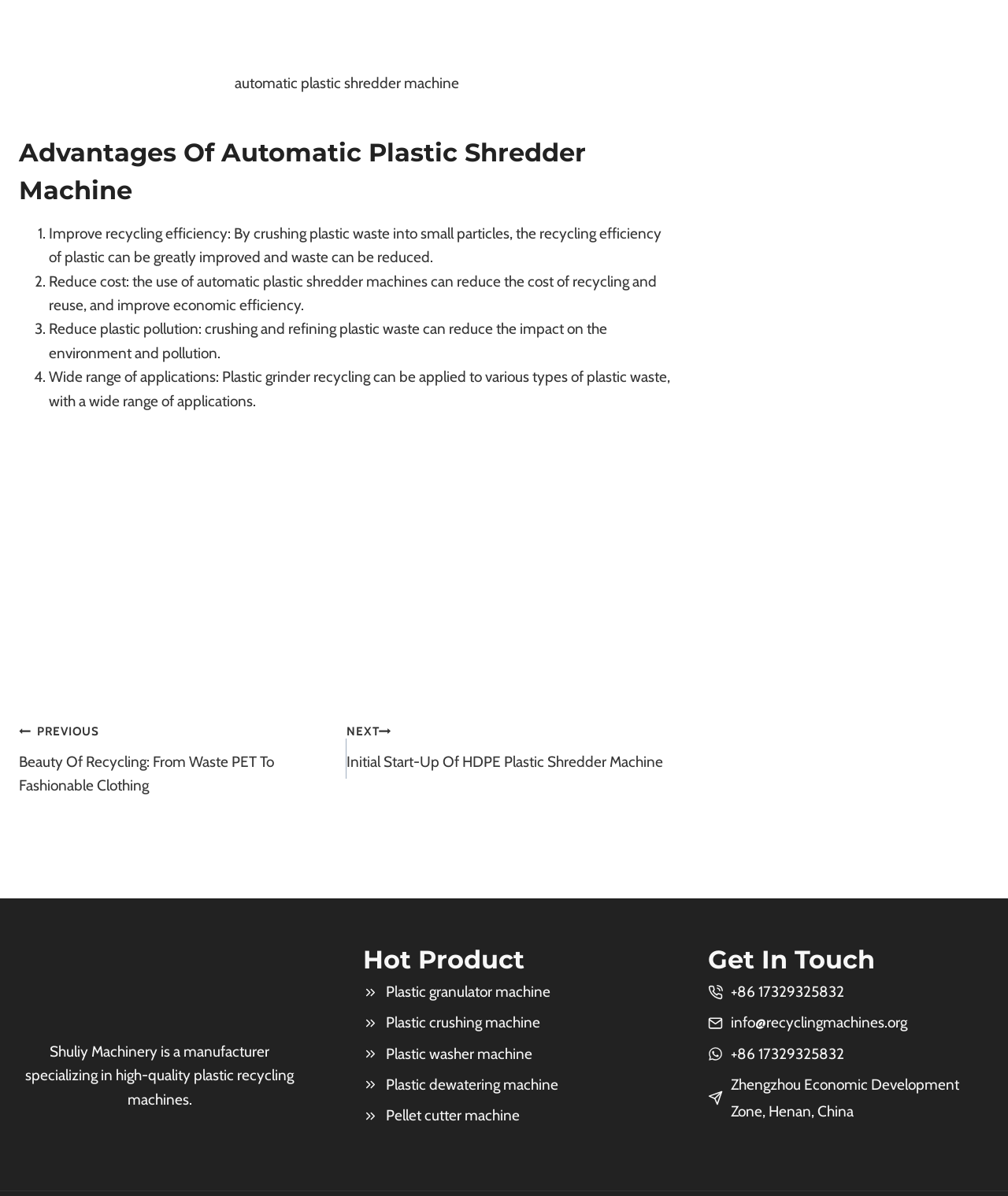How many list markers are there?
Refer to the screenshot and respond with a concise word or phrase.

4